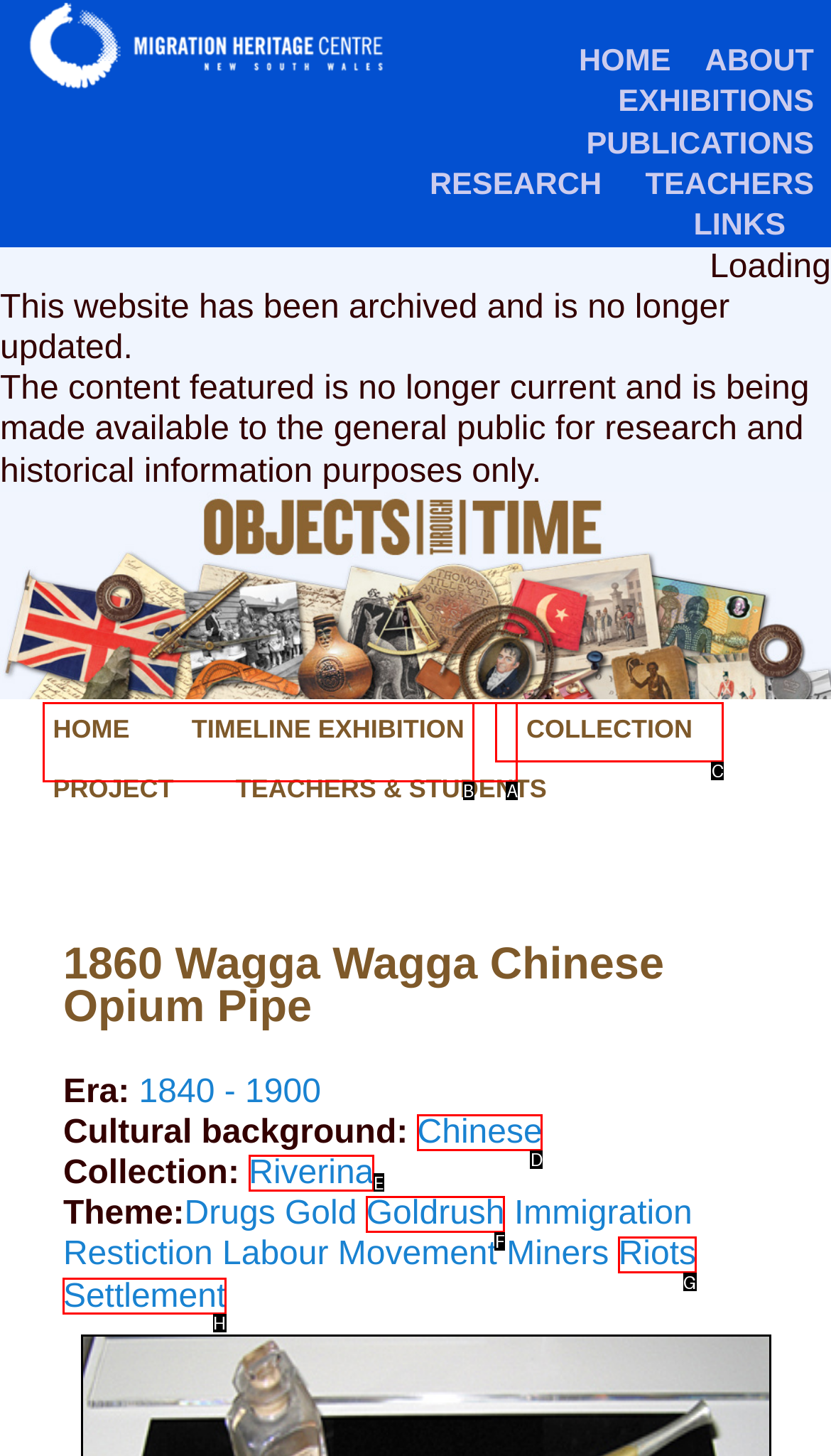Which UI element matches this description: Chinese?
Reply with the letter of the correct option directly.

D